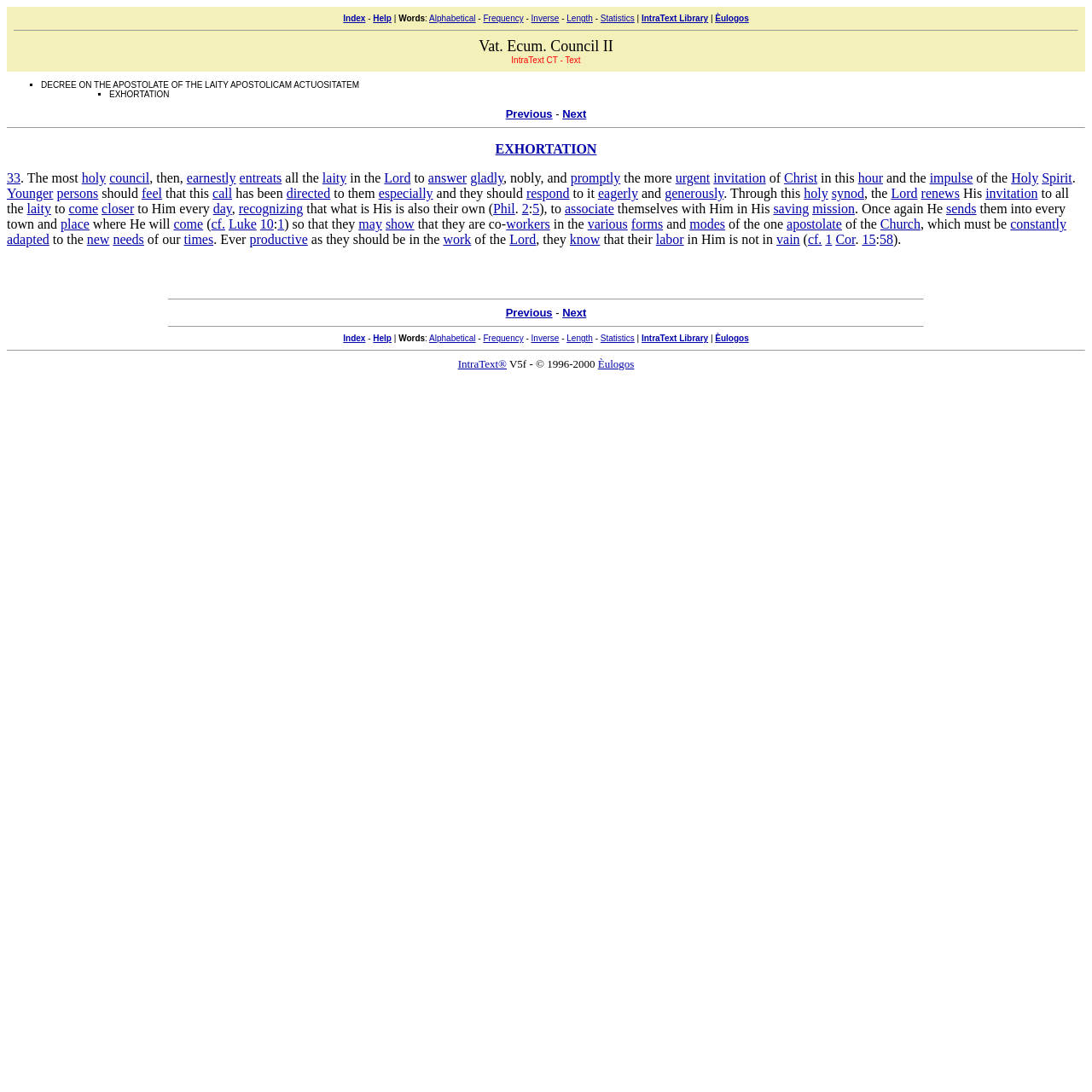What is the title of the decree?
Please look at the screenshot and answer using one word or phrase.

DECREE ON THE APOSTOLATE OF THE LAITY APOSTOLICAM ACTUOSITATEM